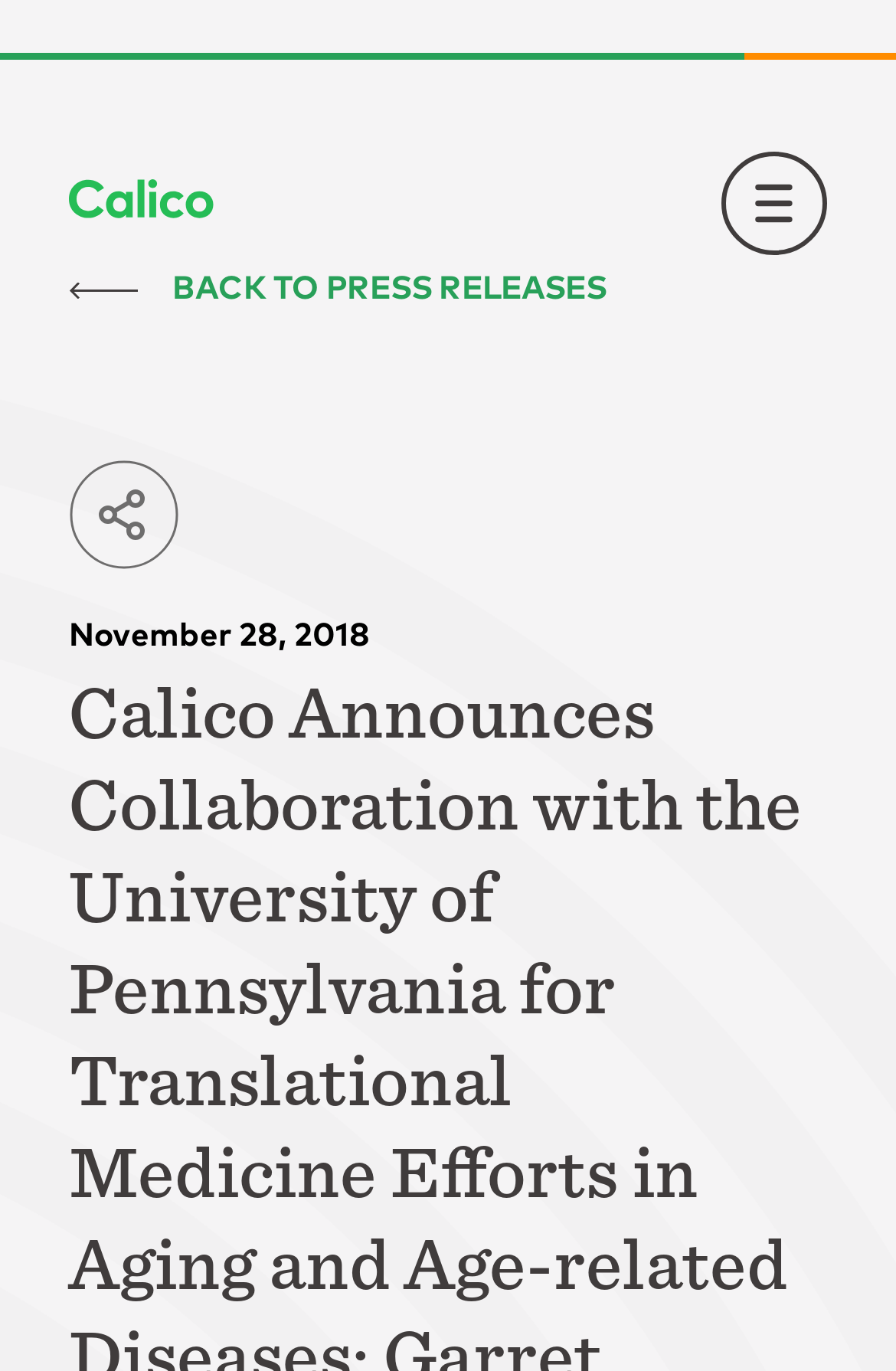Use a single word or phrase to answer the question:
How many links are there in the navigation menu?

1